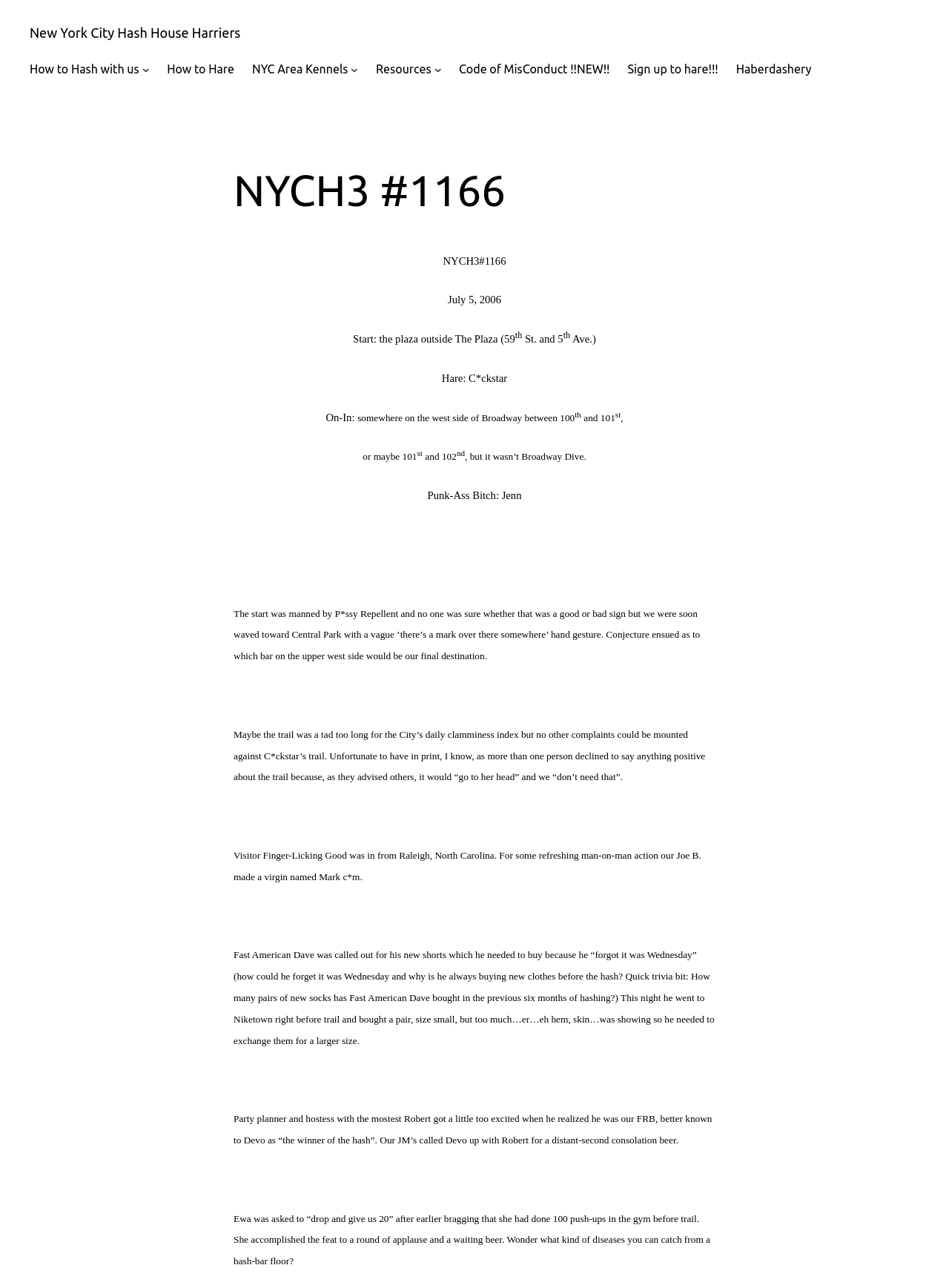Using the provided description Sign up to hare!!!, find the bounding box coordinates for the UI element. Provide the coordinates in (top-left x, top-left y, bottom-right x, bottom-right y) format, ensuring all values are between 0 and 1.

[0.661, 0.047, 0.757, 0.061]